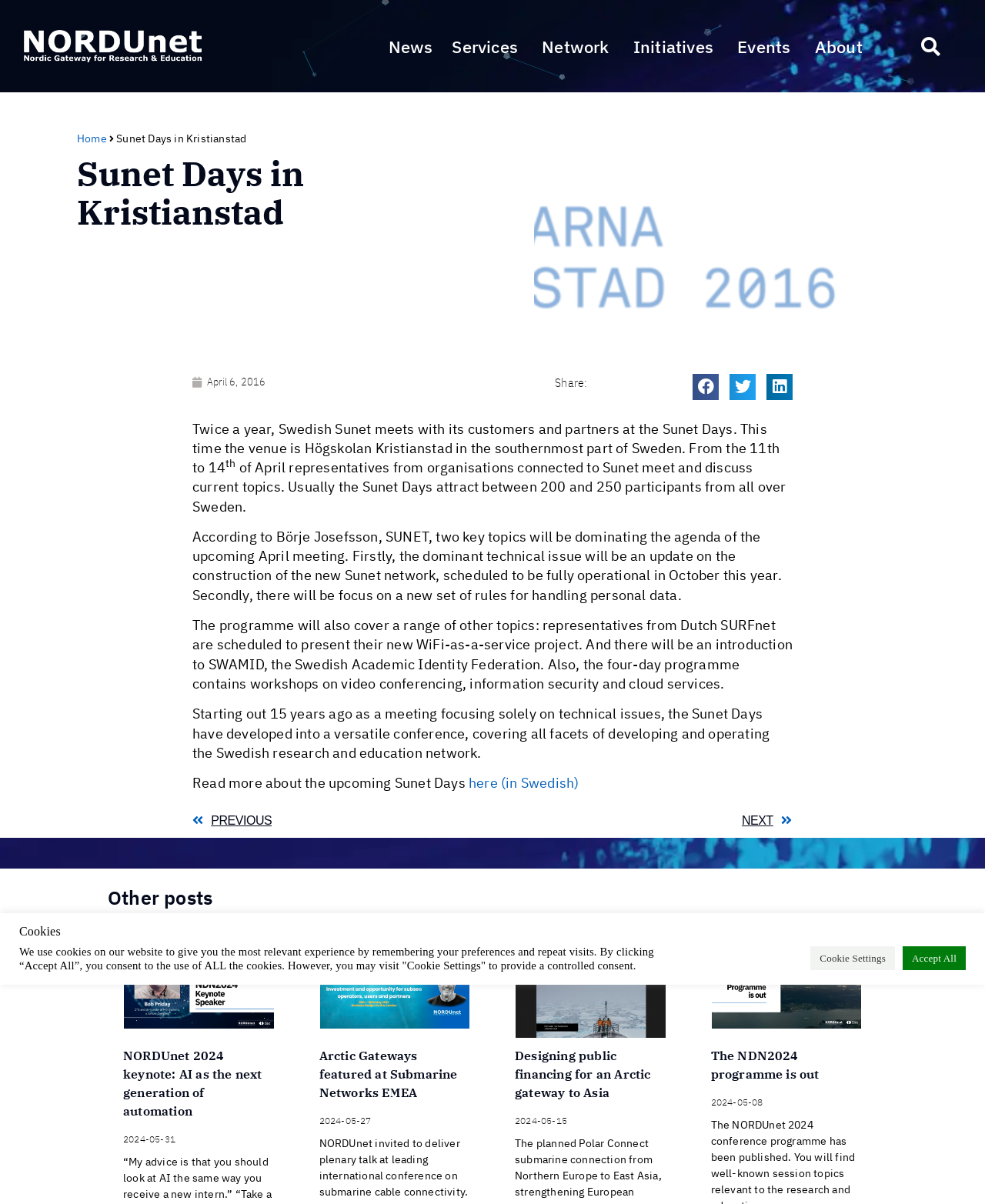Determine the bounding box coordinates for the clickable element to execute this instruction: "Click the 'News' link". Provide the coordinates as four float numbers between 0 and 1, i.e., [left, top, right, bottom].

[0.386, 0.021, 0.451, 0.055]